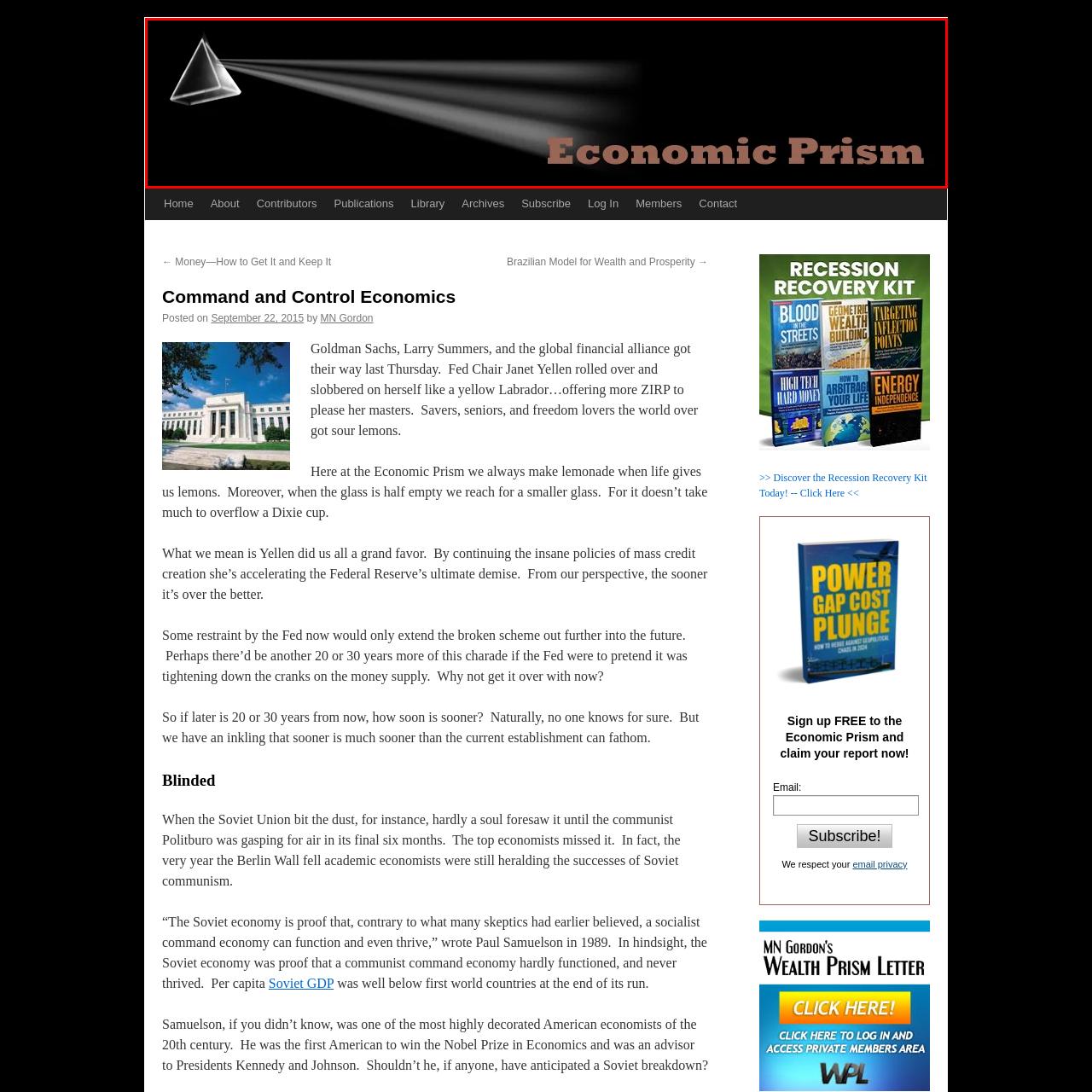Study the image inside the red outline, What principles does the publication aim to provide? 
Respond with a brief word or phrase.

Free market principles